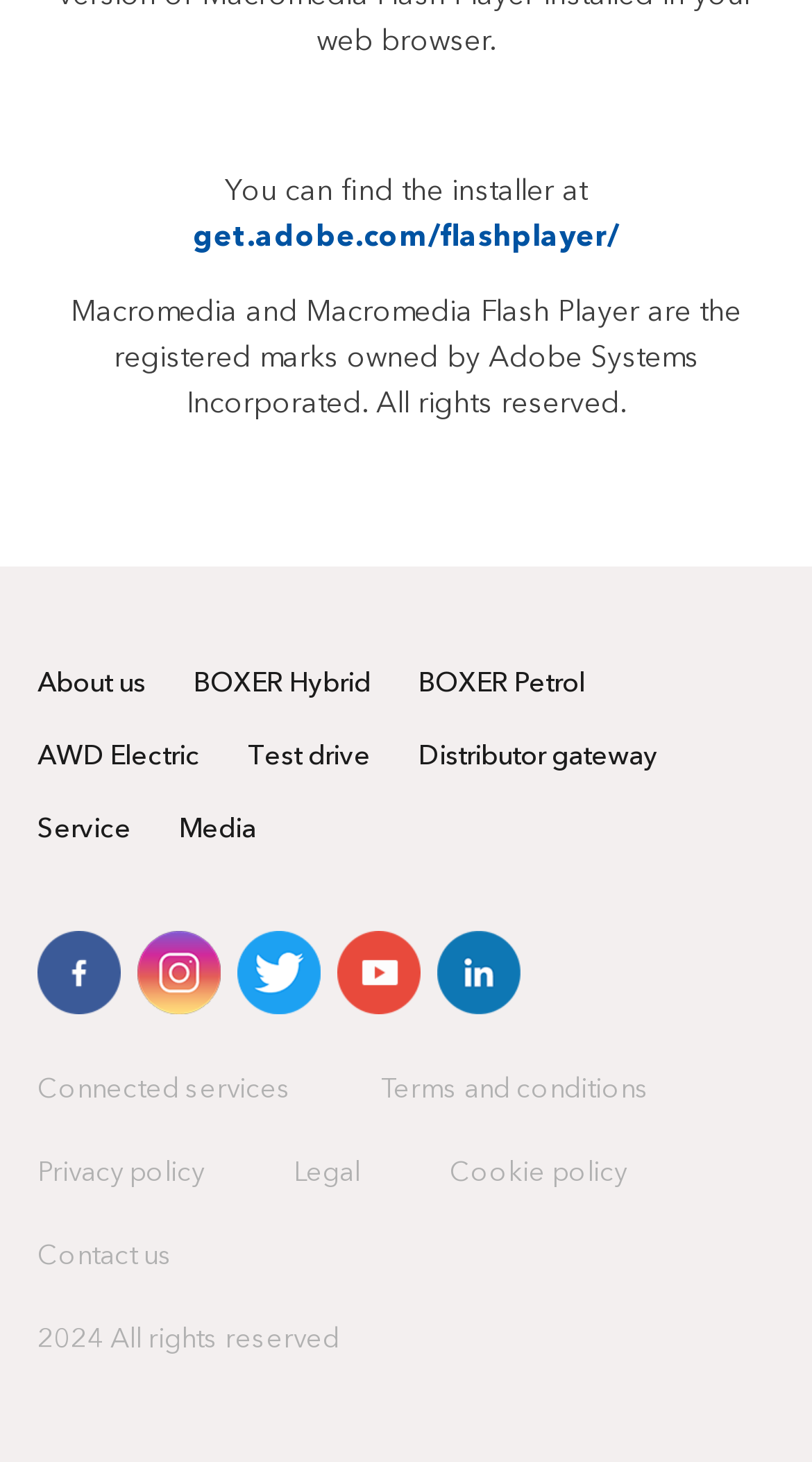How many main sections are there in the webpage?
Please provide a single word or phrase as your answer based on the image.

2